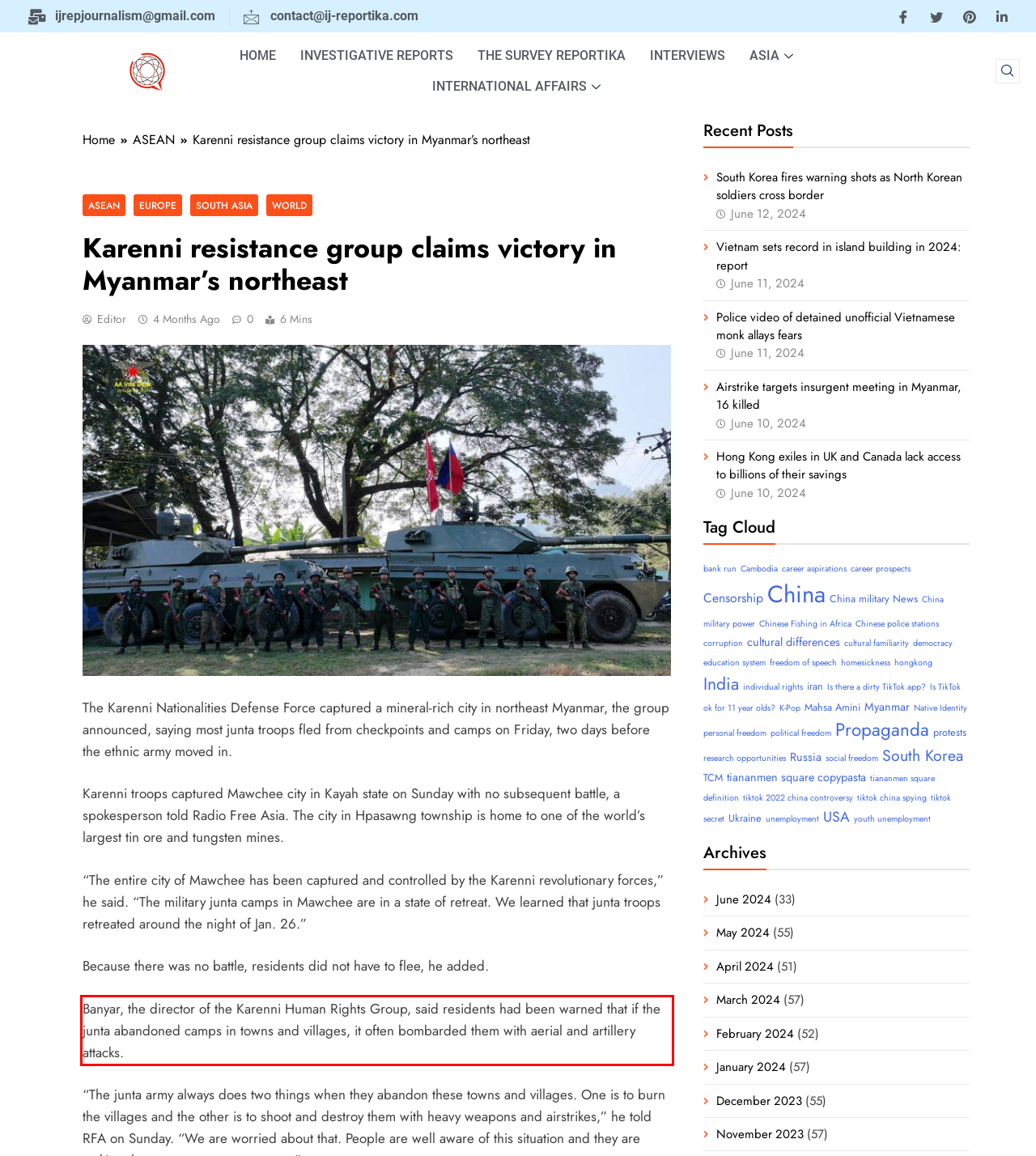You have a screenshot of a webpage with a UI element highlighted by a red bounding box. Use OCR to obtain the text within this highlighted area.

Banyar, the director of the Karenni Human Rights Group, said residents had been warned that if the junta abandoned camps in towns and villages, it often bombarded them with aerial and artillery attacks.